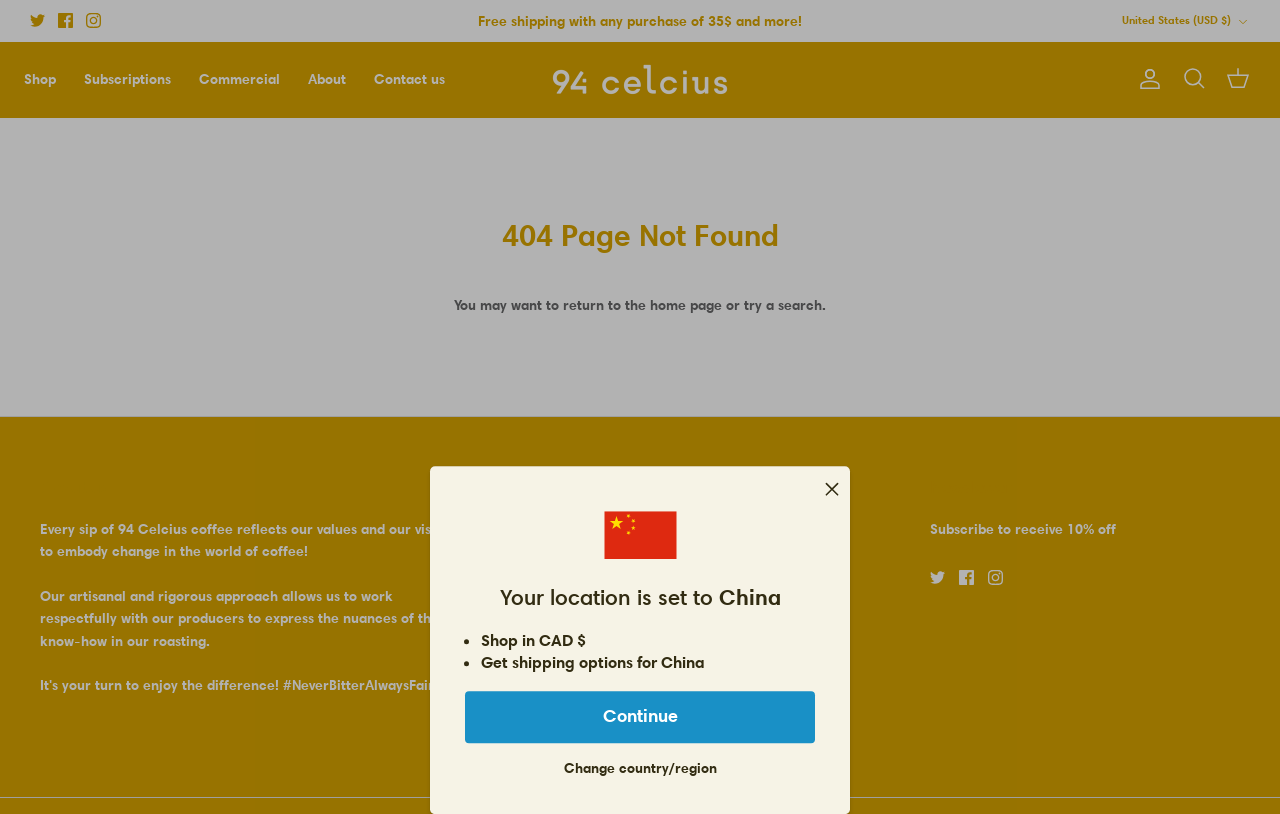Extract the bounding box coordinates of the UI element described by: "United States (USD $) Down". The coordinates should include four float numbers ranging from 0 to 1, e.g., [left, top, right, bottom].

[0.877, 0.006, 0.977, 0.045]